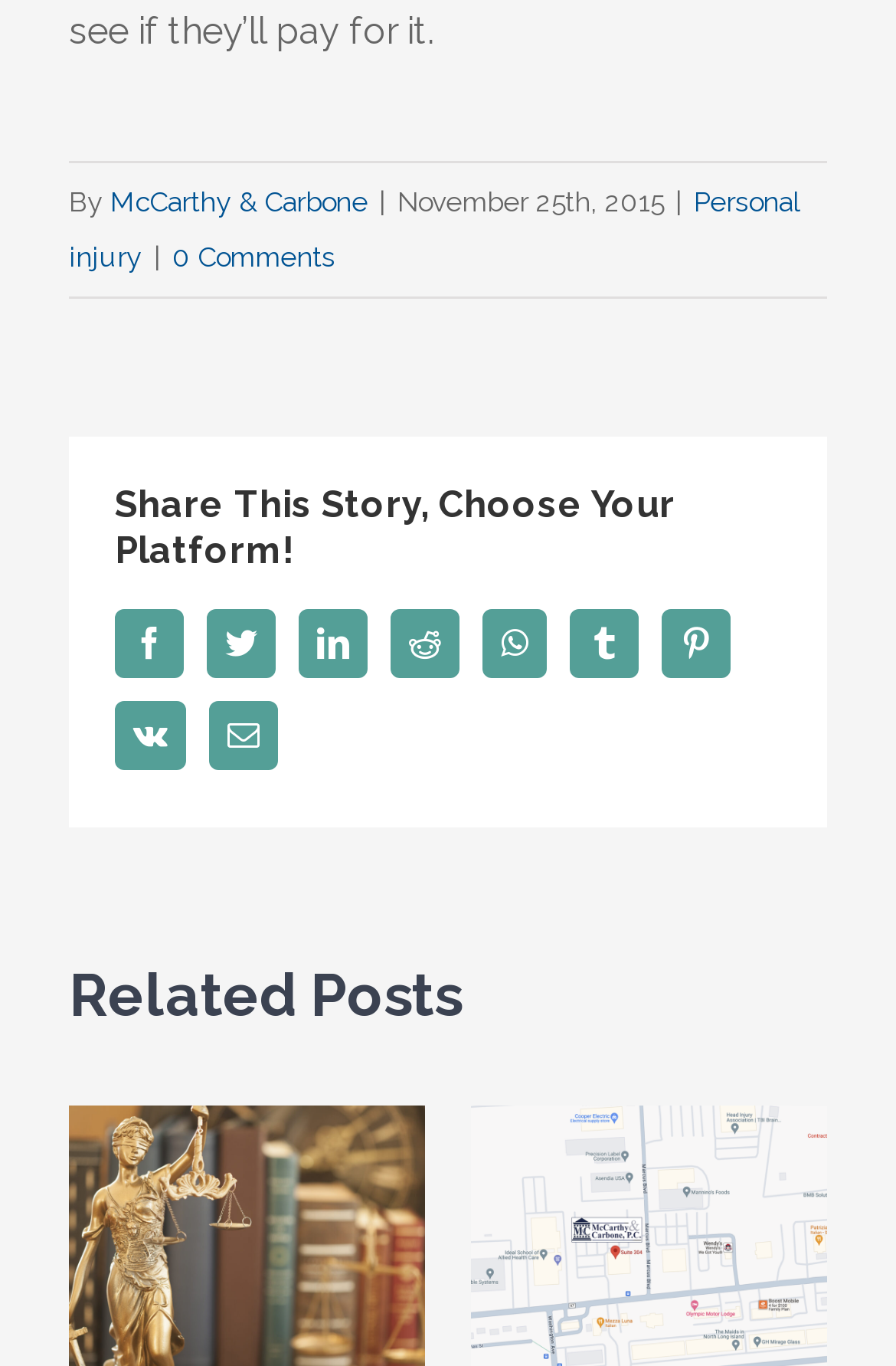Using the information in the image, give a comprehensive answer to the question: 
How many comments does the article have?

The number of comments can be found in the top section of the webpage, where it says '0 Comments'.